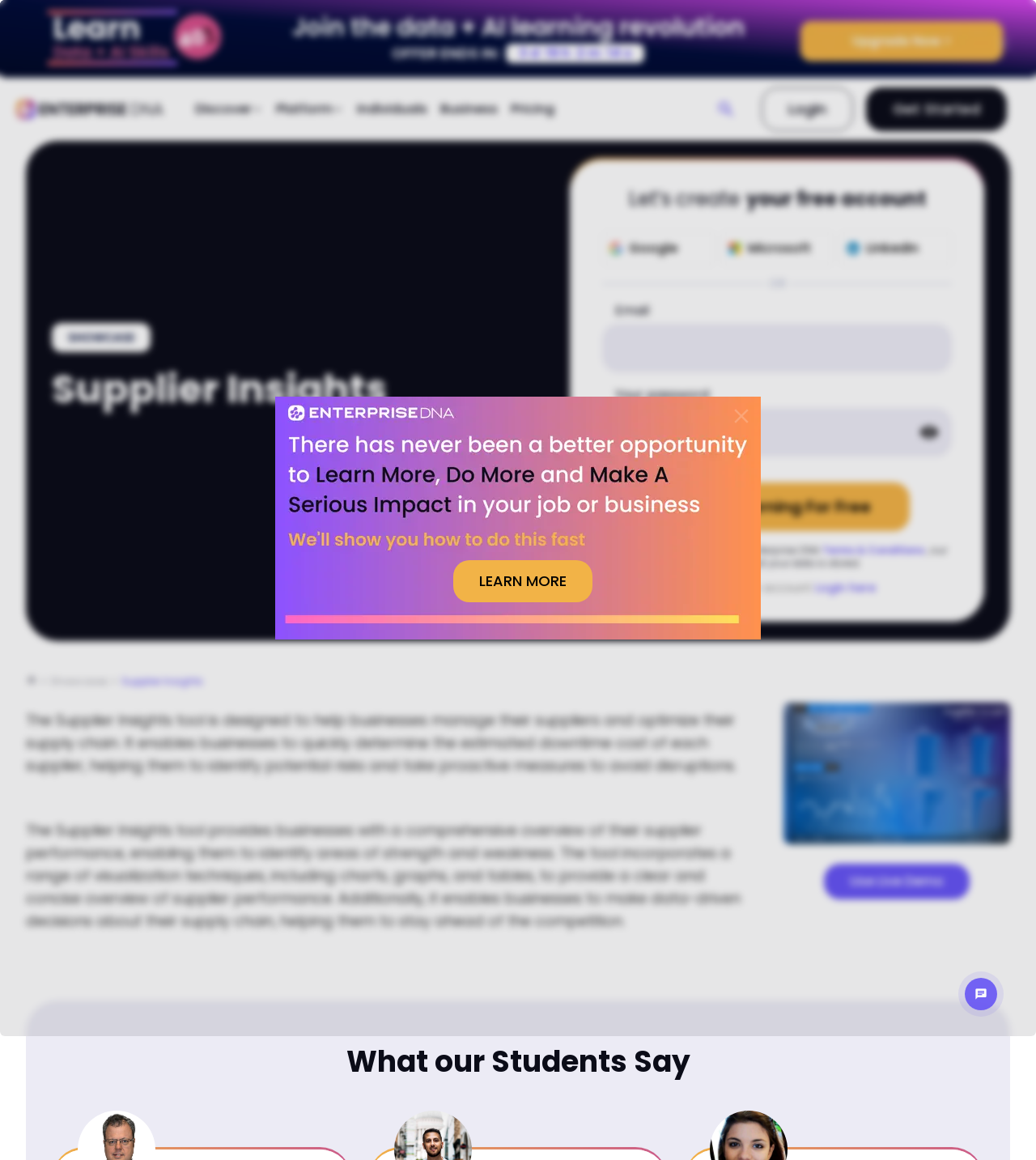Find the bounding box coordinates of the element's region that should be clicked in order to follow the given instruction: "Open the search". The coordinates should consist of four float numbers between 0 and 1, i.e., [left, top, right, bottom].

None